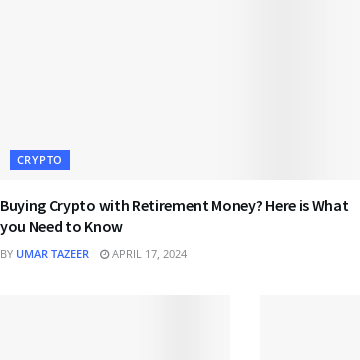Please reply to the following question with a single word or a short phrase:
When was the article published?

April 17, 2024